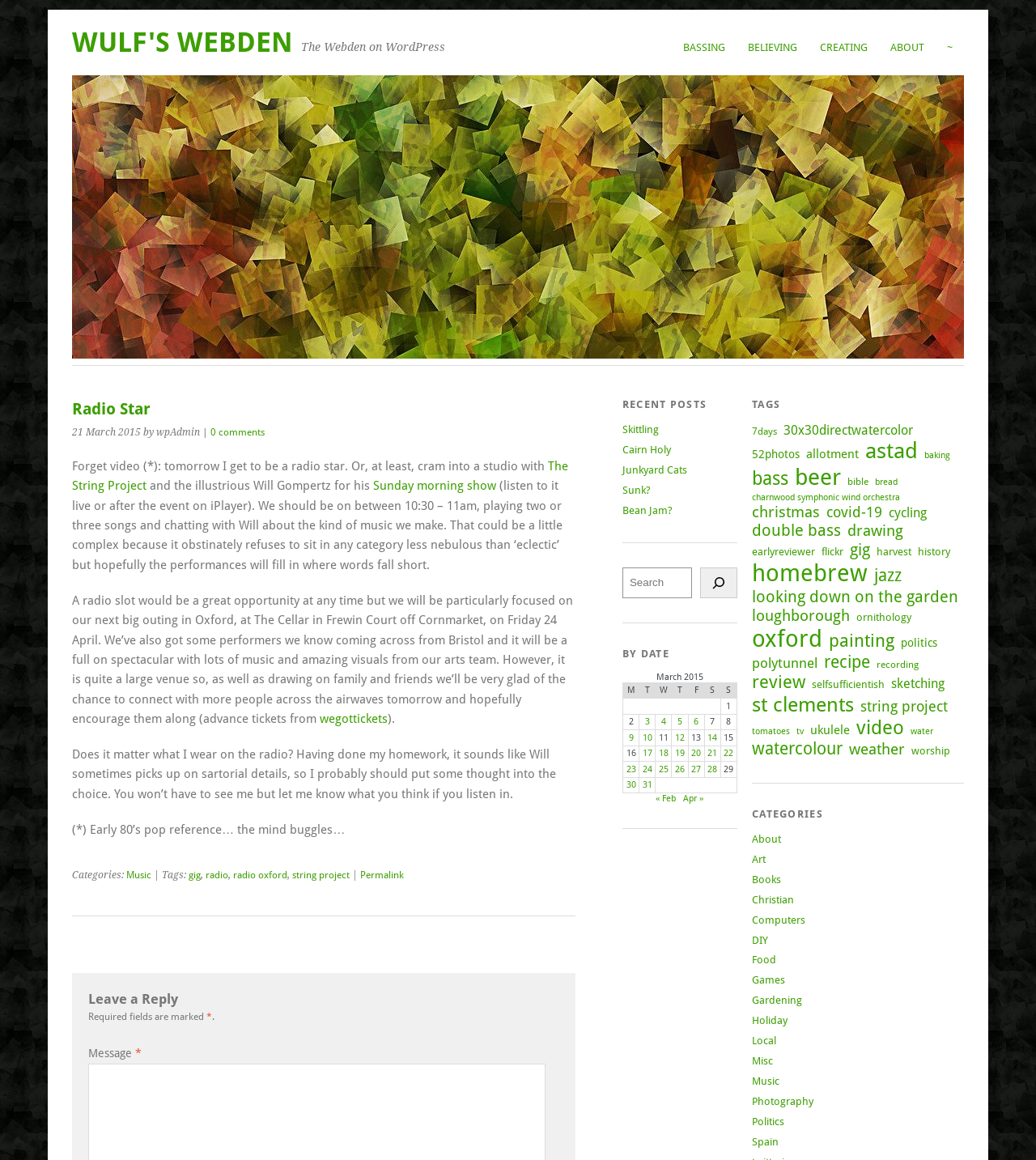Use a single word or phrase to answer the question:
What is the date of the article?

21 March 2015